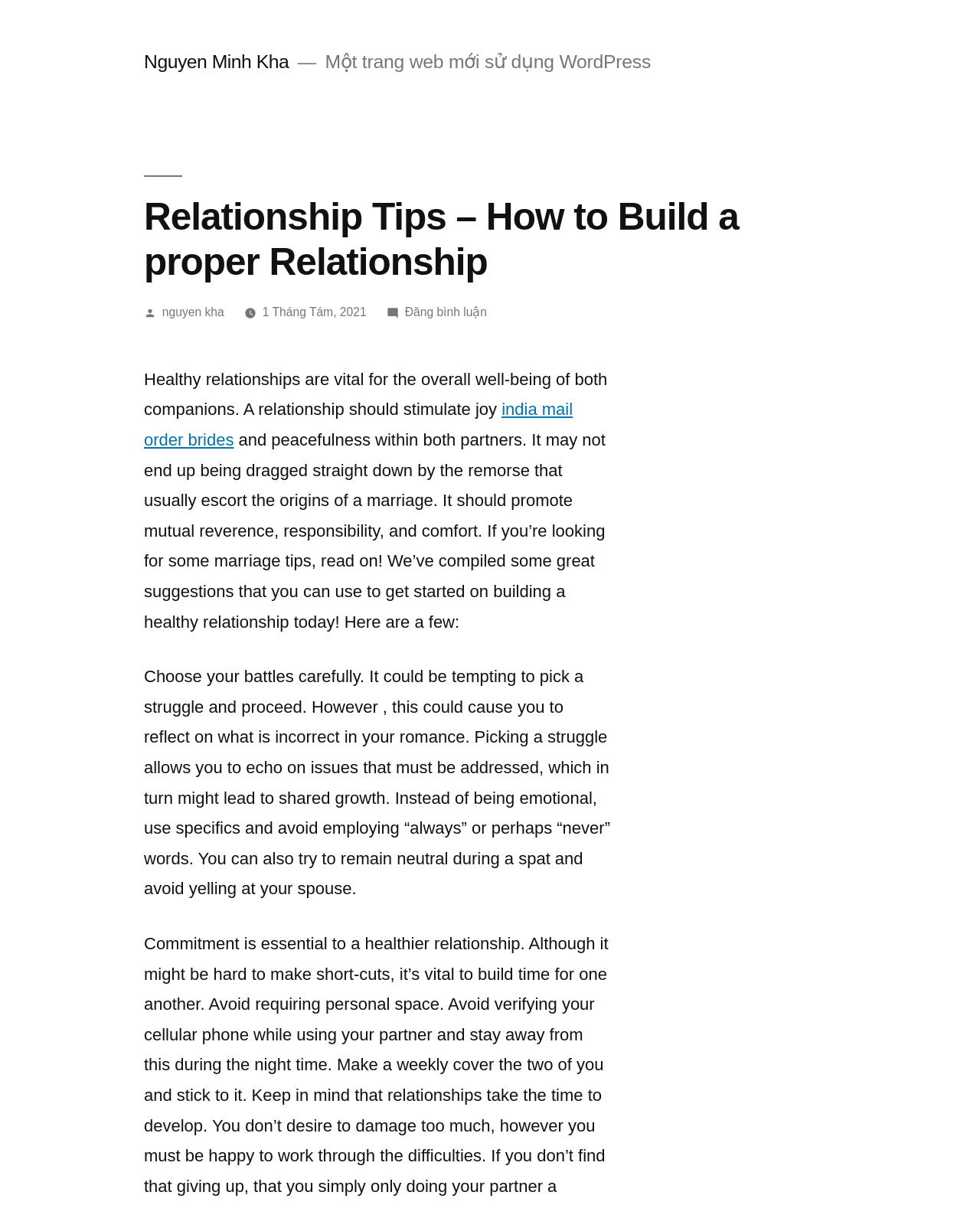Based on the description "1 Tháng Tám, 2021", find the bounding box of the specified UI element.

[0.268, 0.253, 0.374, 0.264]